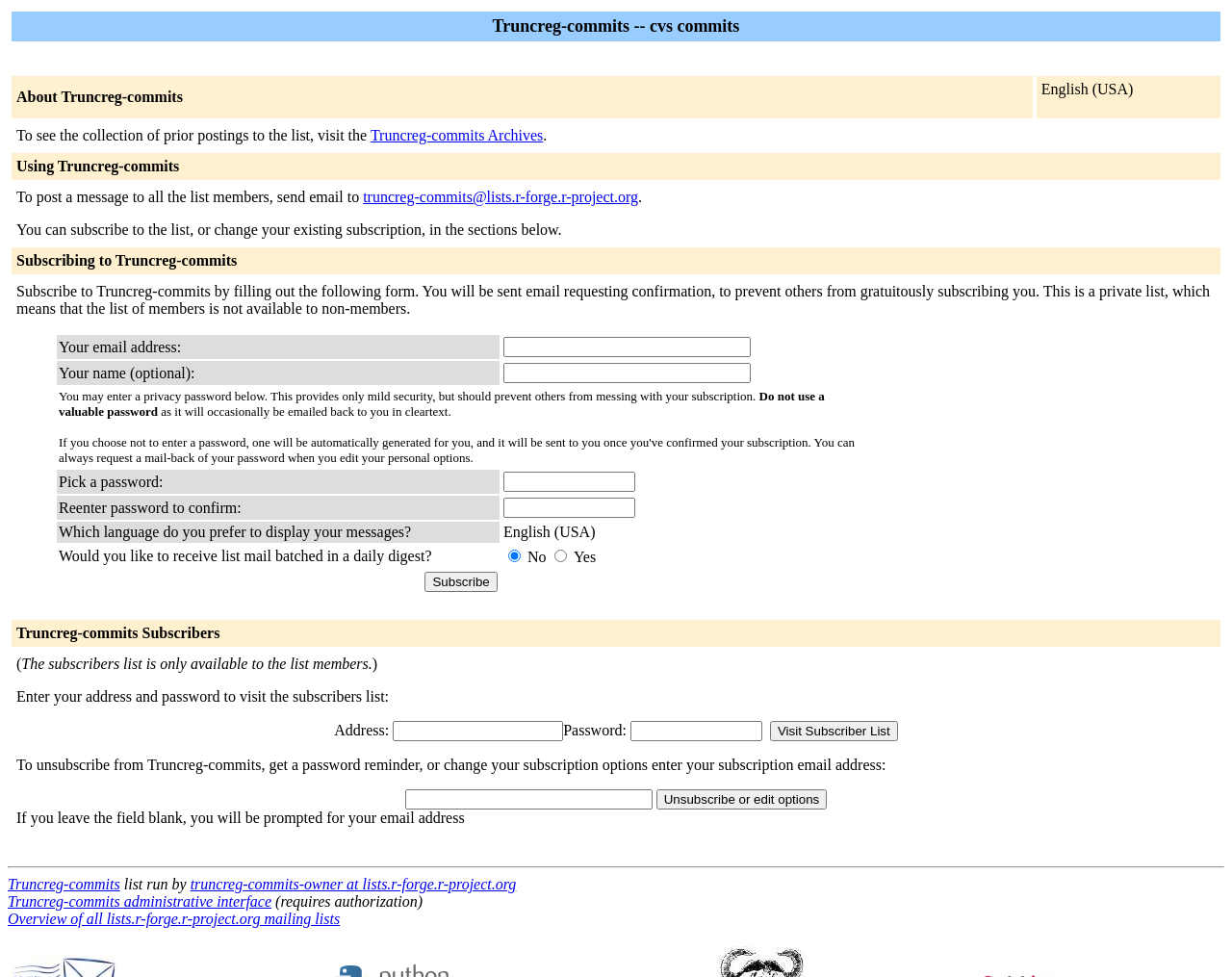Locate the bounding box coordinates of the clickable part needed for the task: "Subscribe to Truncreg-commits".

[0.345, 0.585, 0.404, 0.606]